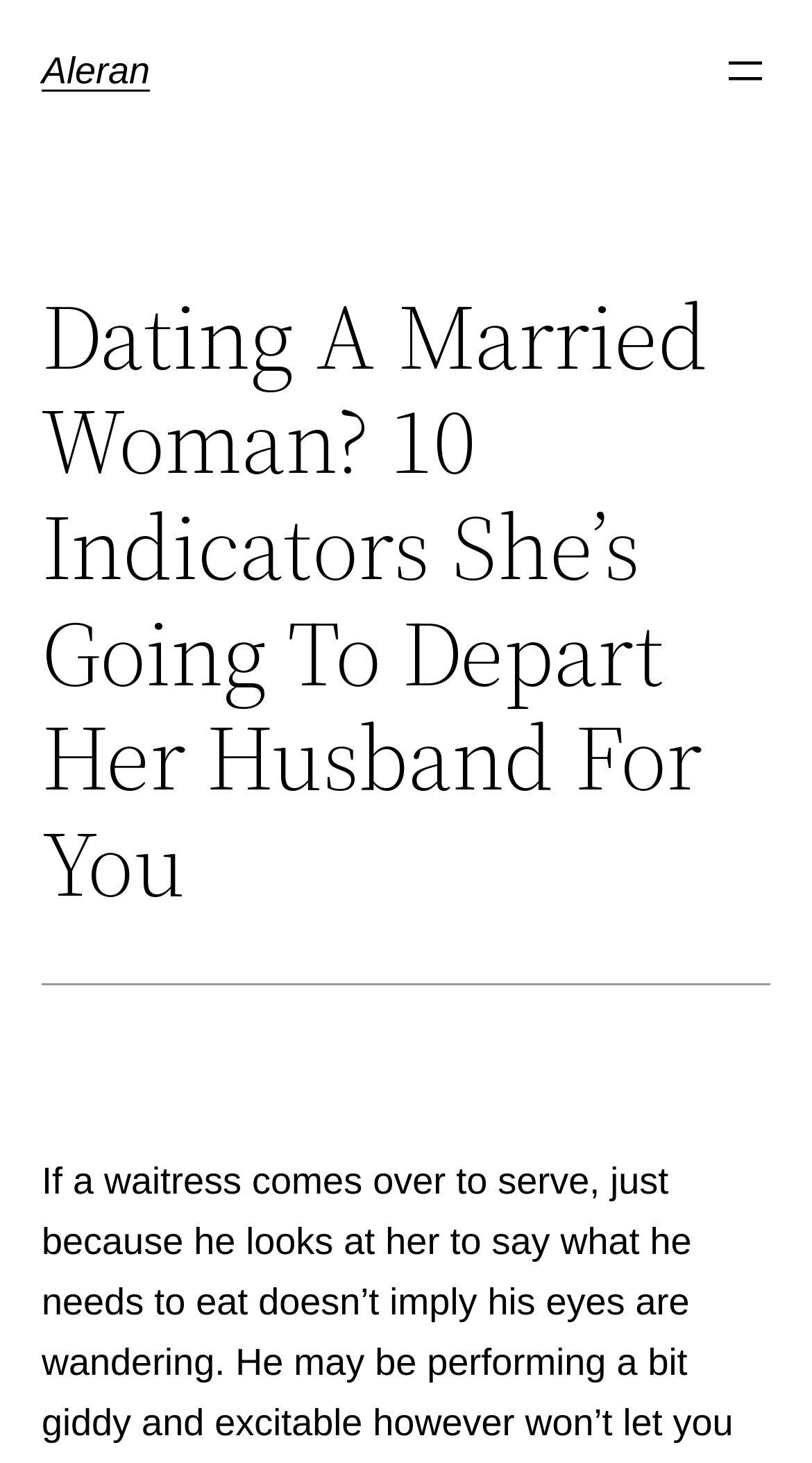Using the format (top-left x, top-left y, bottom-right x, bottom-right y), provide the bounding box coordinates for the described UI element. All values should be floating point numbers between 0 and 1: Aleran

[0.051, 0.034, 0.185, 0.063]